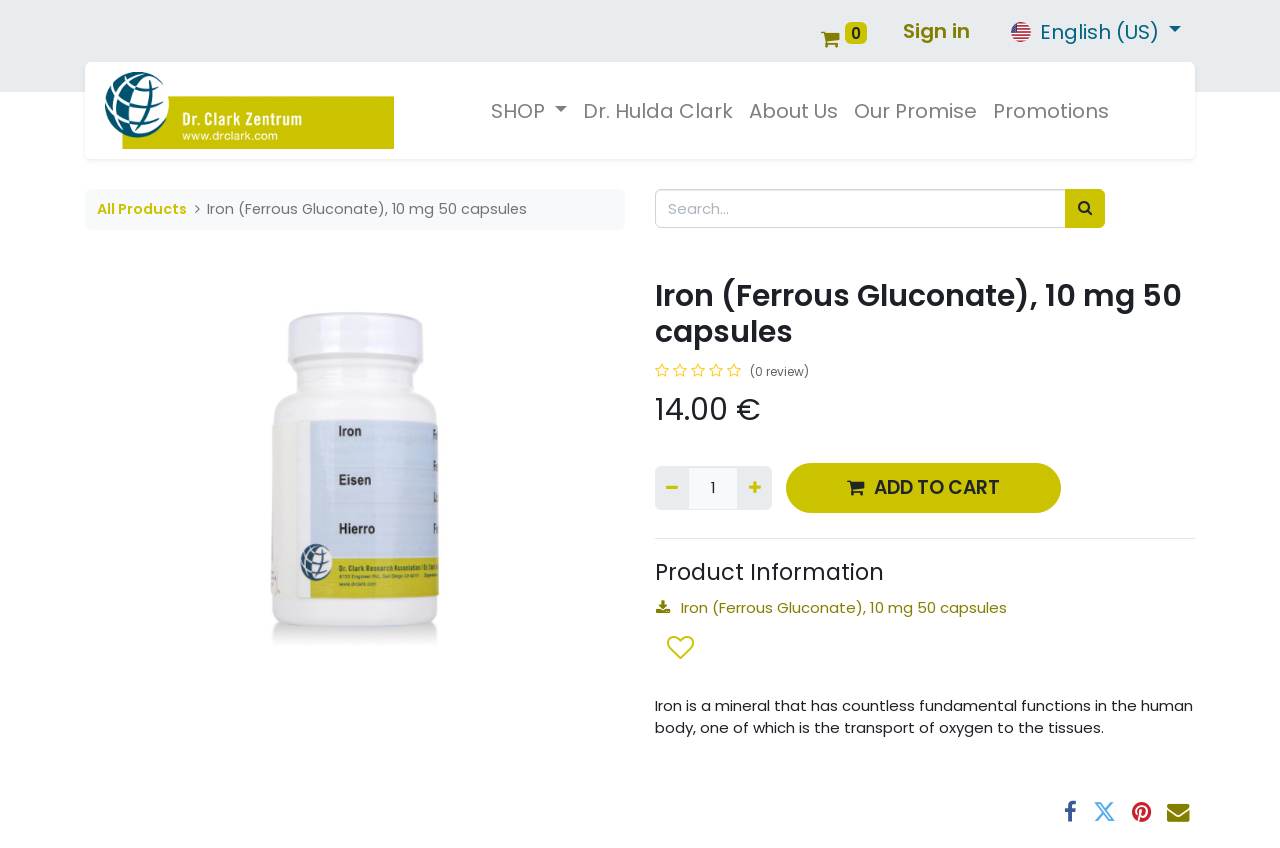Please find the bounding box coordinates of the element's region to be clicked to carry out this instruction: "Select the language from the dropdown menu".

[0.778, 0.012, 0.934, 0.061]